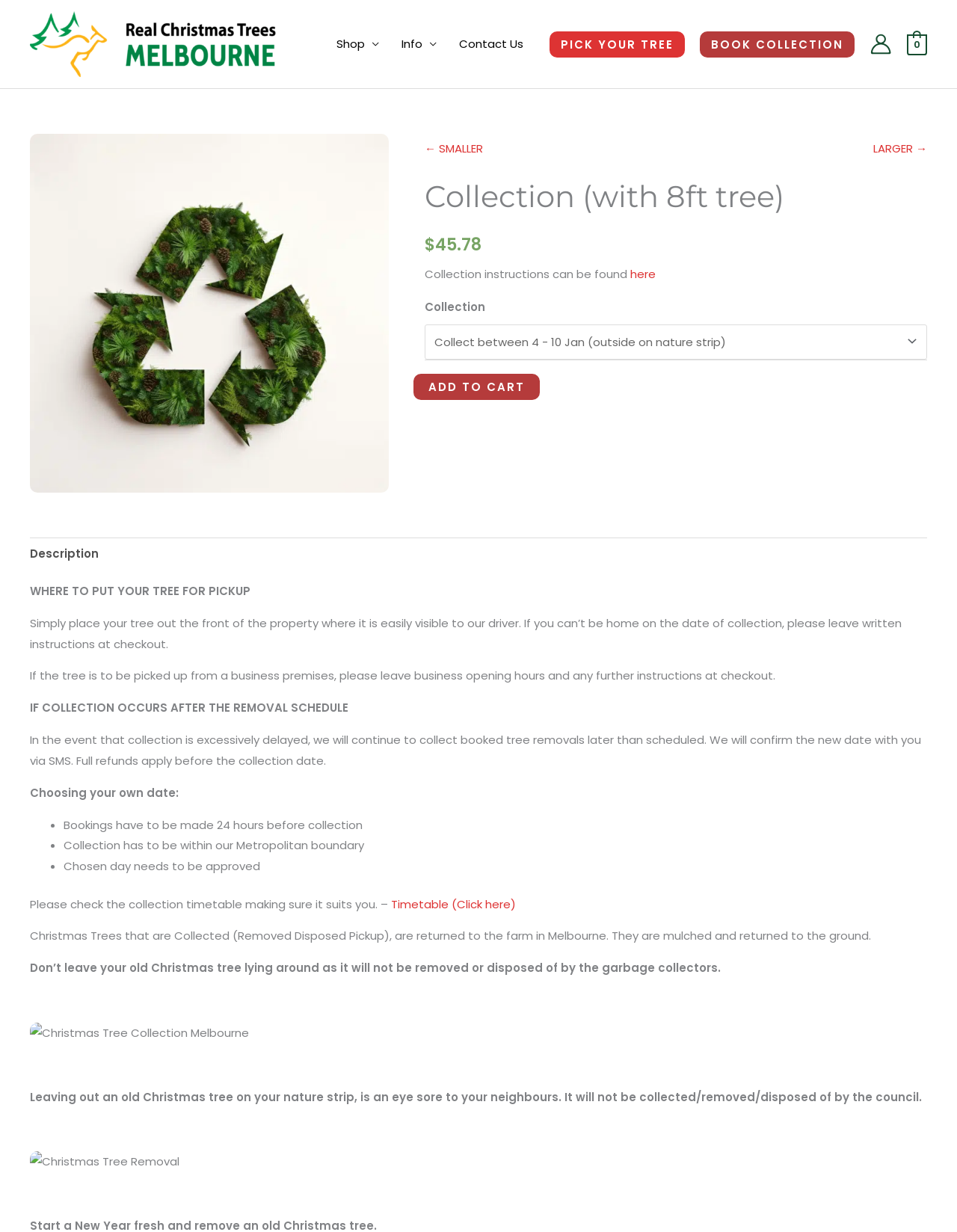Create a full and detailed caption for the entire webpage.

This webpage is about Real Christmas Trees Melbourne, a company that offers Christmas tree collection services. At the top left, there is a logo of the company, which is an image with the text "Real Christmas Trees Melbourne". Next to the logo, there is a navigation menu with links to "Shop", "Info", and "Contact Us". 

Below the navigation menu, there are three prominent links: "PICK YOUR TREE", "BOOK COLLECTION", and an "Account icon link" with an image of an account icon. 

On the left side of the page, there is a section with a heading "Collection (with 8ft tree)" and a price of "$45.78". Below the price, there is a text "Collection instructions can be found here" with a link to "here". There is also a dropdown menu labeled "Collection" and a button "ADD TO CART". 

The main content of the page is a tab list with a single tab "Description" selected. The tab content describes the process of collecting Christmas trees, including instructions on where to place the tree for pickup and what to do if the collection occurs after the scheduled removal date. There are also some rules for booking a collection, such as making a booking 24 hours in advance and ensuring the collection is within the company's metropolitan boundary. 

The page also includes some informative texts about the importance of collecting Christmas trees and how they are recycled. There are two images on the page, one labeled "Christmas Tree Collection Melbourne" and another labeled "Christmas Tree Removal".